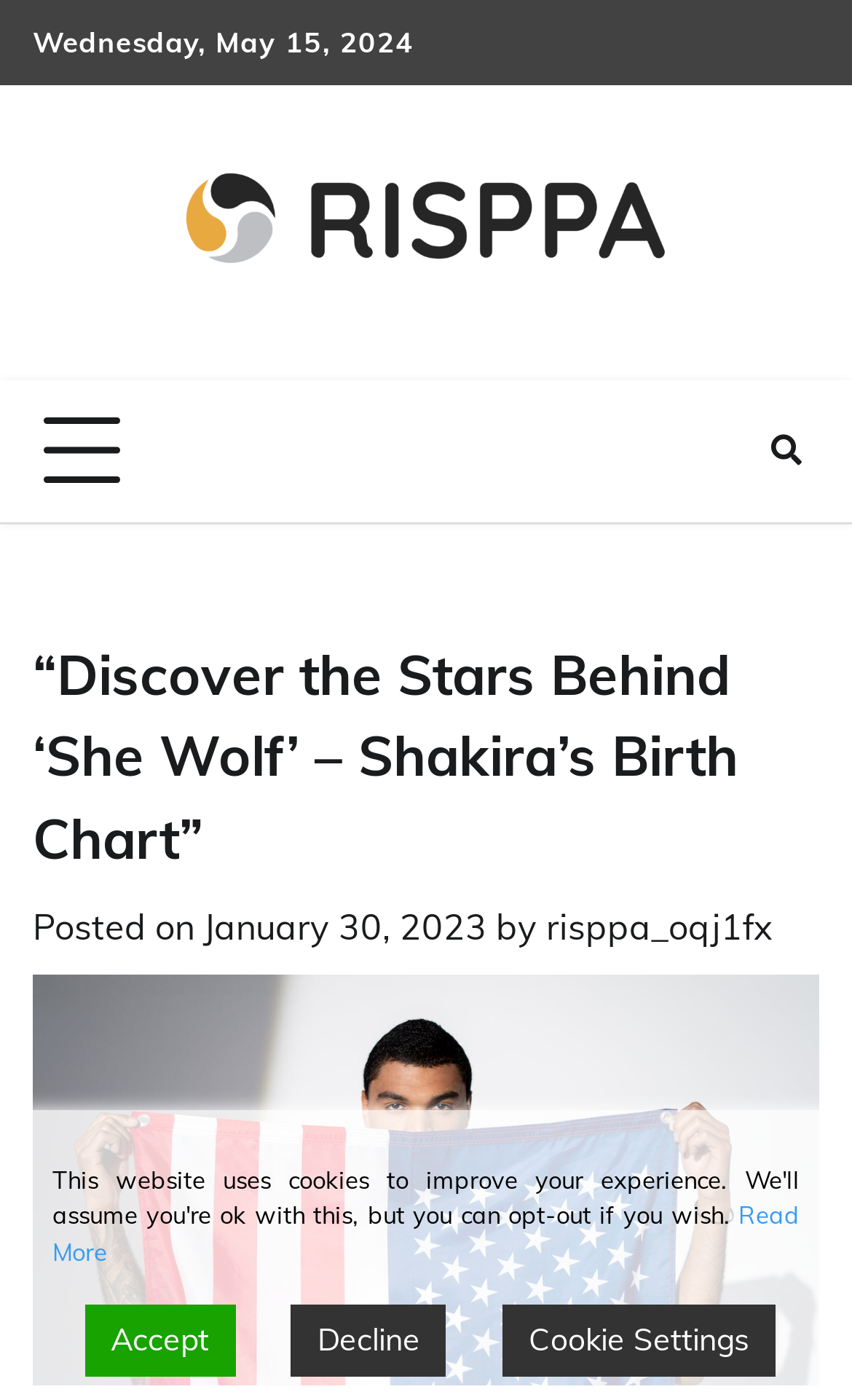Please specify the bounding box coordinates of the clickable region to carry out the following instruction: "Click on 'Request a Tutor'". The coordinates should be four float numbers between 0 and 1, in the format [left, top, right, bottom].

None